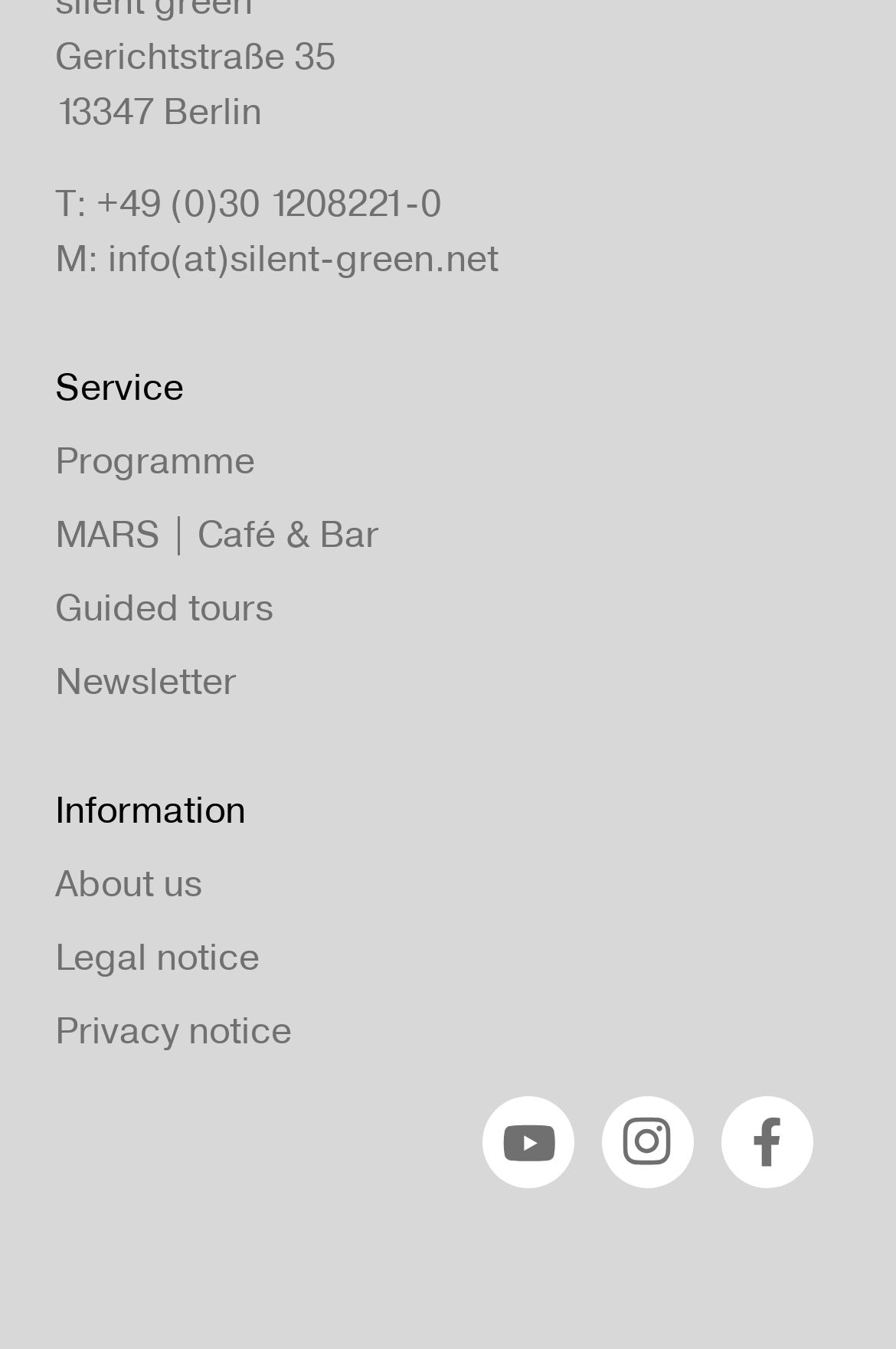Please find the bounding box coordinates of the section that needs to be clicked to achieve this instruction: "view trainings".

None